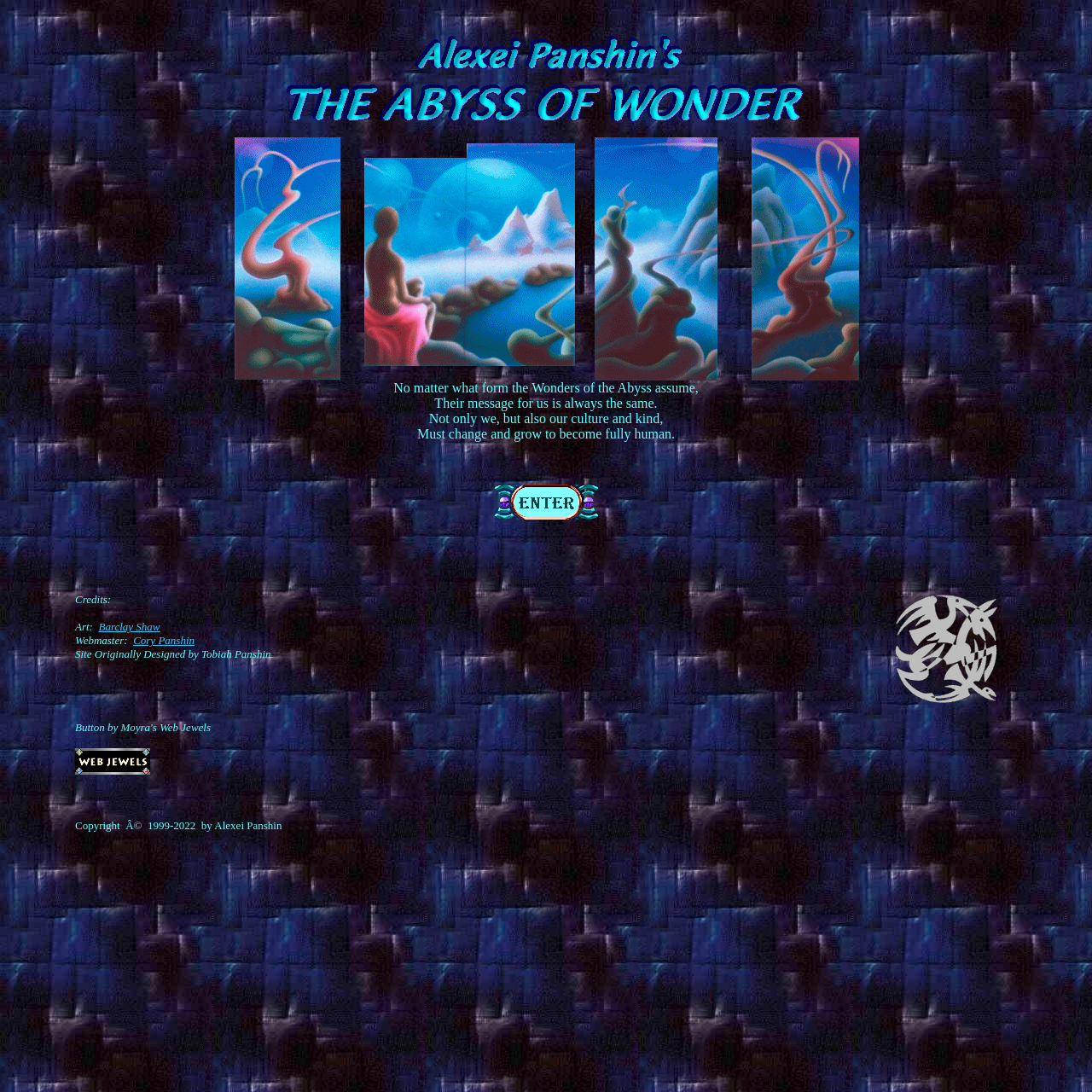From the details in the image, provide a thorough response to the question: What is the copyright year of the site?

I found the answer by looking at the static text element [107] which says 'Copyright Â© 1999-2022 by Alexei Panshin'. This suggests that the copyright year of the site is 1999-2022.